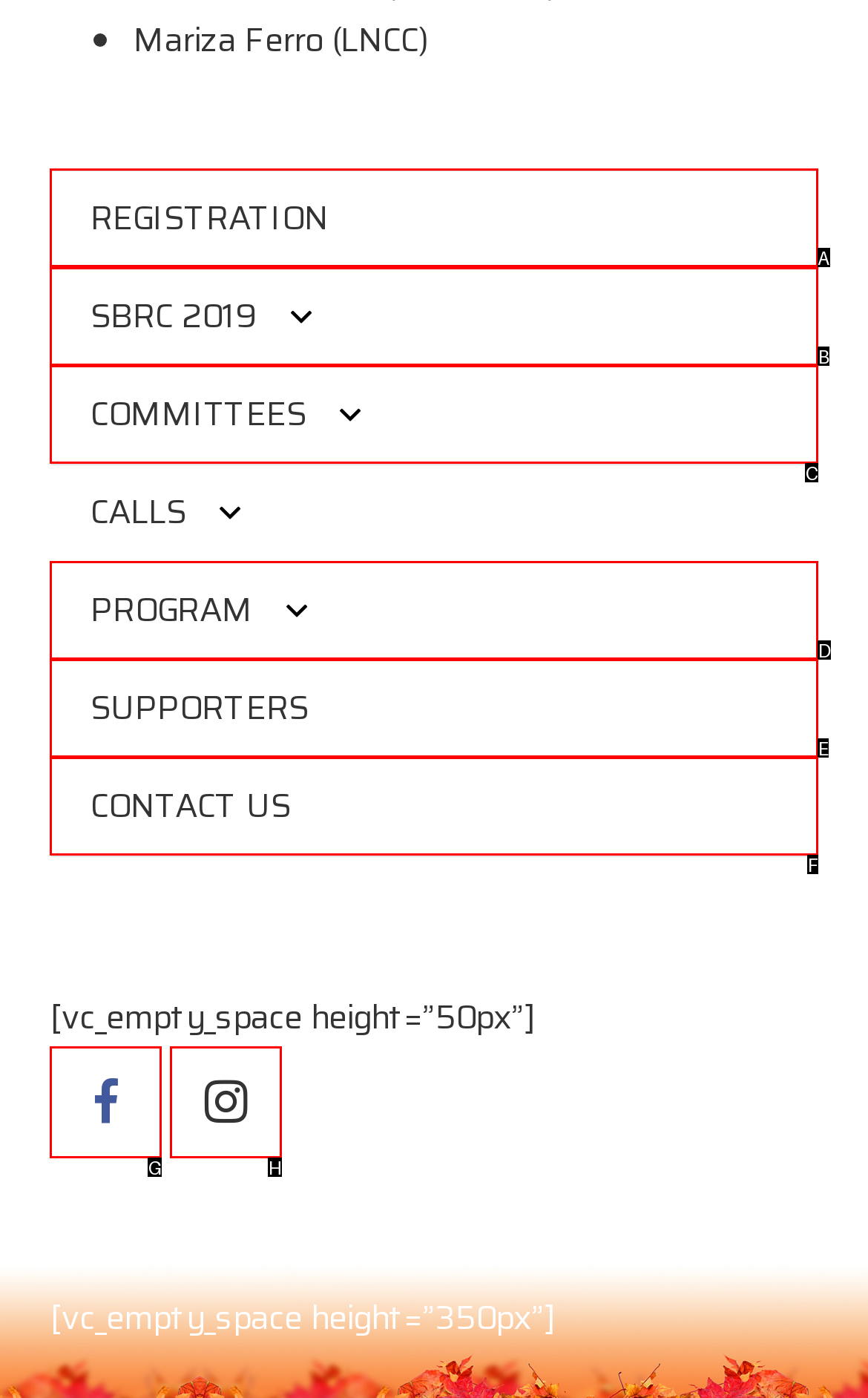Choose the letter of the option you need to click to Click on REGISTRATION. Answer with the letter only.

A